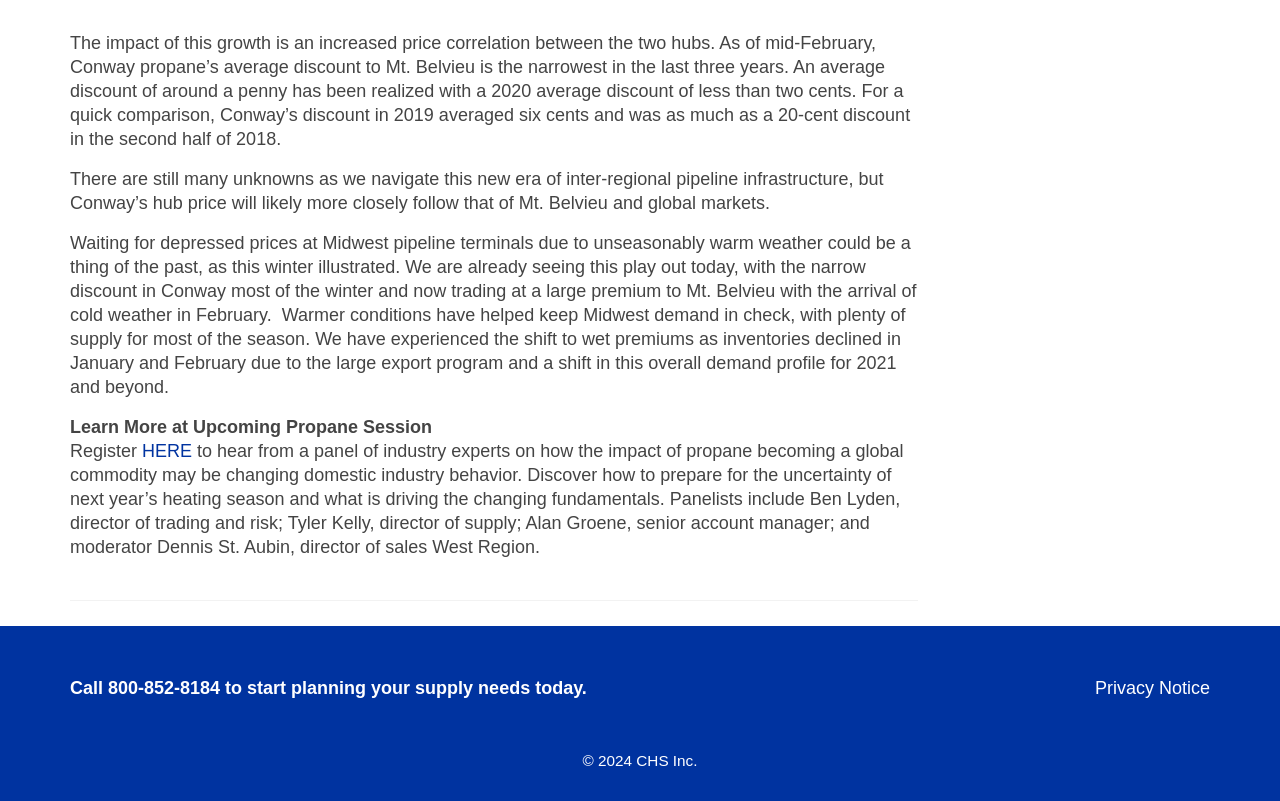What is the phone number to plan supply needs?
Please answer the question as detailed as possible based on the image.

The phone number 800-852-8184 is provided in the footer section of the webpage, allowing users to call and start planning their supply needs today.